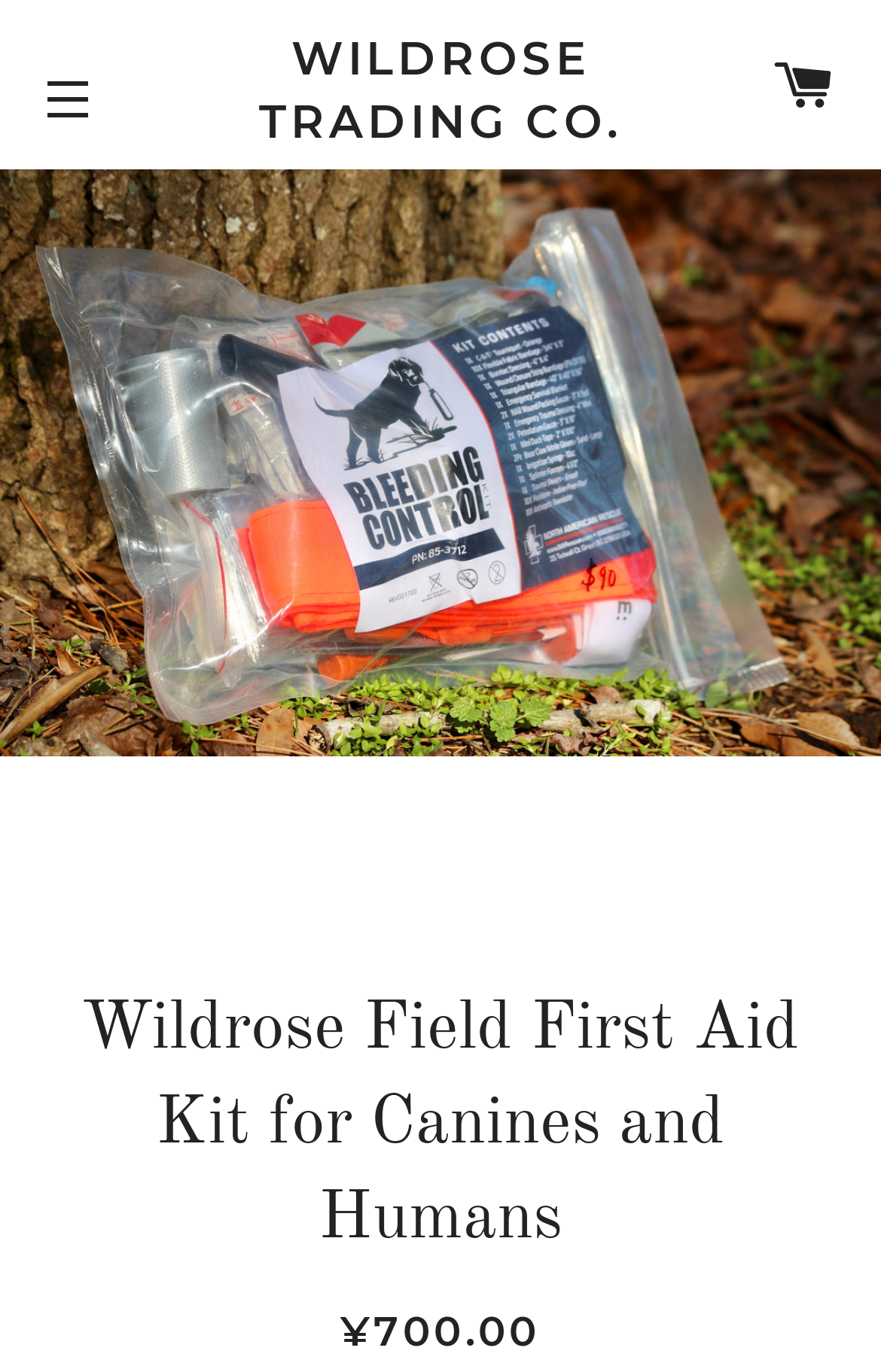What is the name of the product?
Answer the question with a detailed and thorough explanation.

I found the answer by looking at the image description 'Wildrose Field First Aid Kit for Canines and Humans' and the heading 'Wildrose Field First Aid Kit for Canines and Humans', which suggests that the product name is 'Wildrose Field First Aid Kit'.